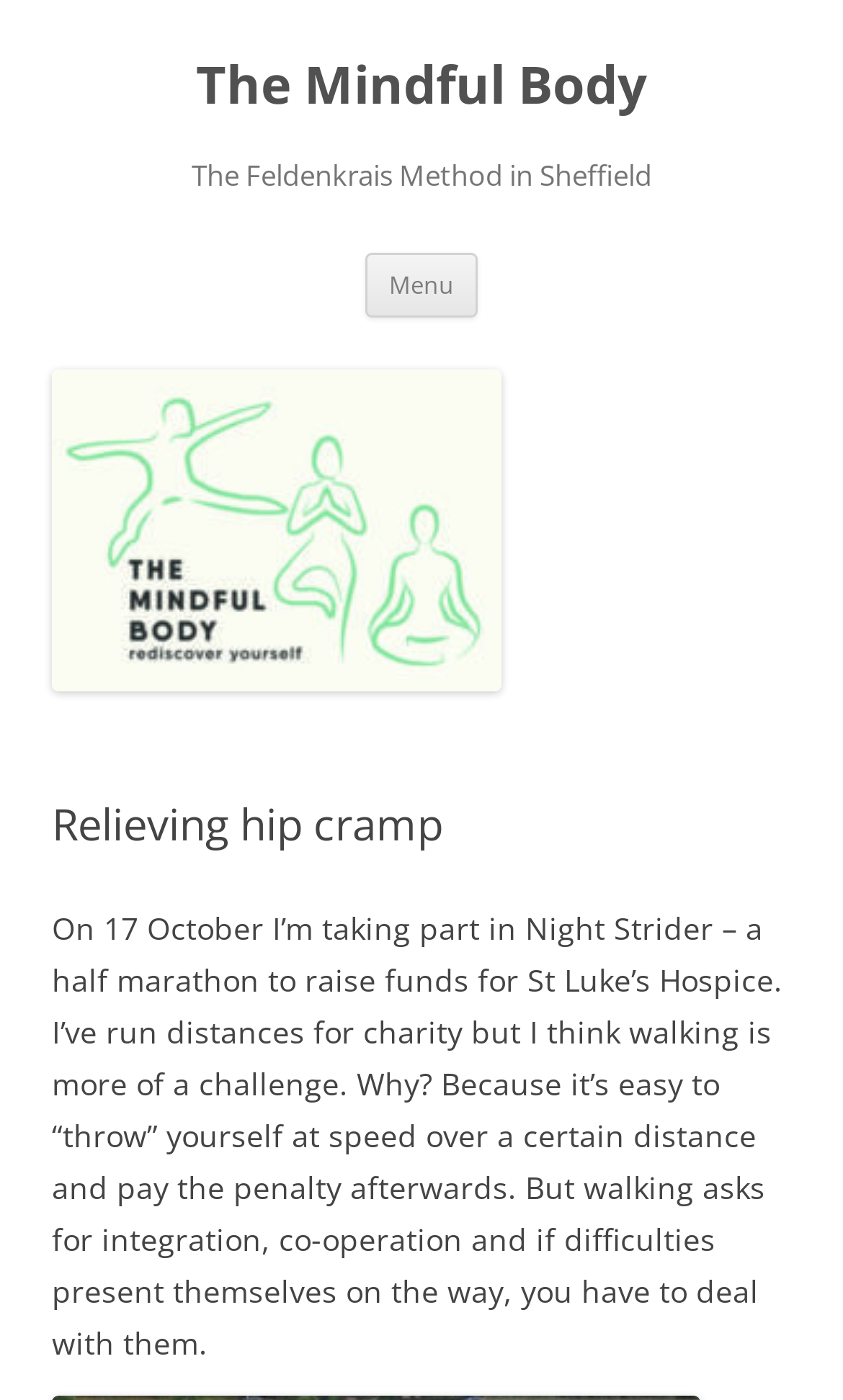What is the name of the event mentioned?
Examine the webpage screenshot and provide an in-depth answer to the question.

By analyzing the StaticText element, I found a mention of Night Strider, which is a half marathon event that the author is taking part in to raise funds for St Luke's Hospice.